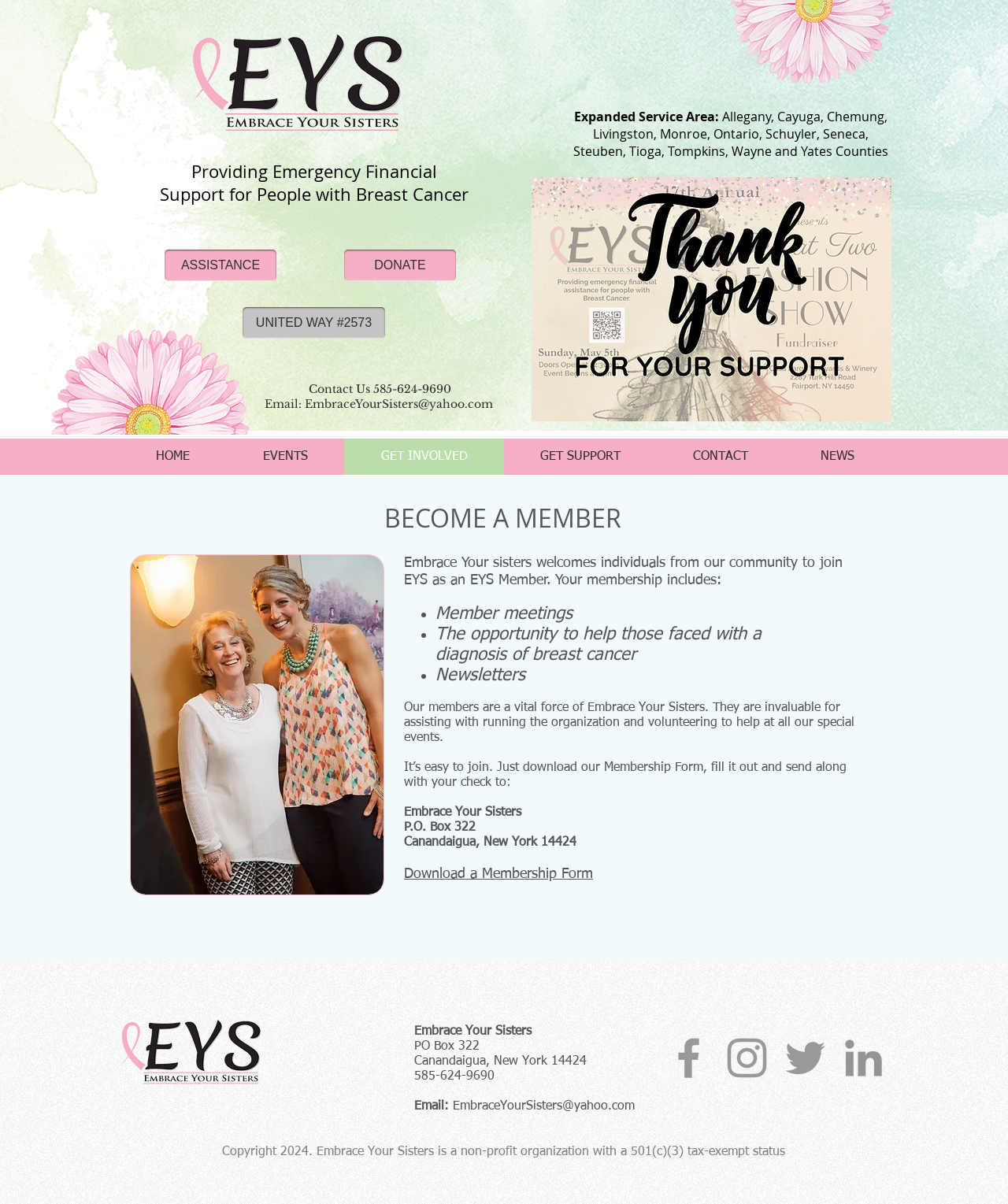Examine the screenshot and answer the question in as much detail as possible: What is the email address of Embrace Your Sisters?

The email address can be found in the contact information section at the bottom of the webpage, where it is listed as 'EmbraceYourSisters@yahoo.com'.